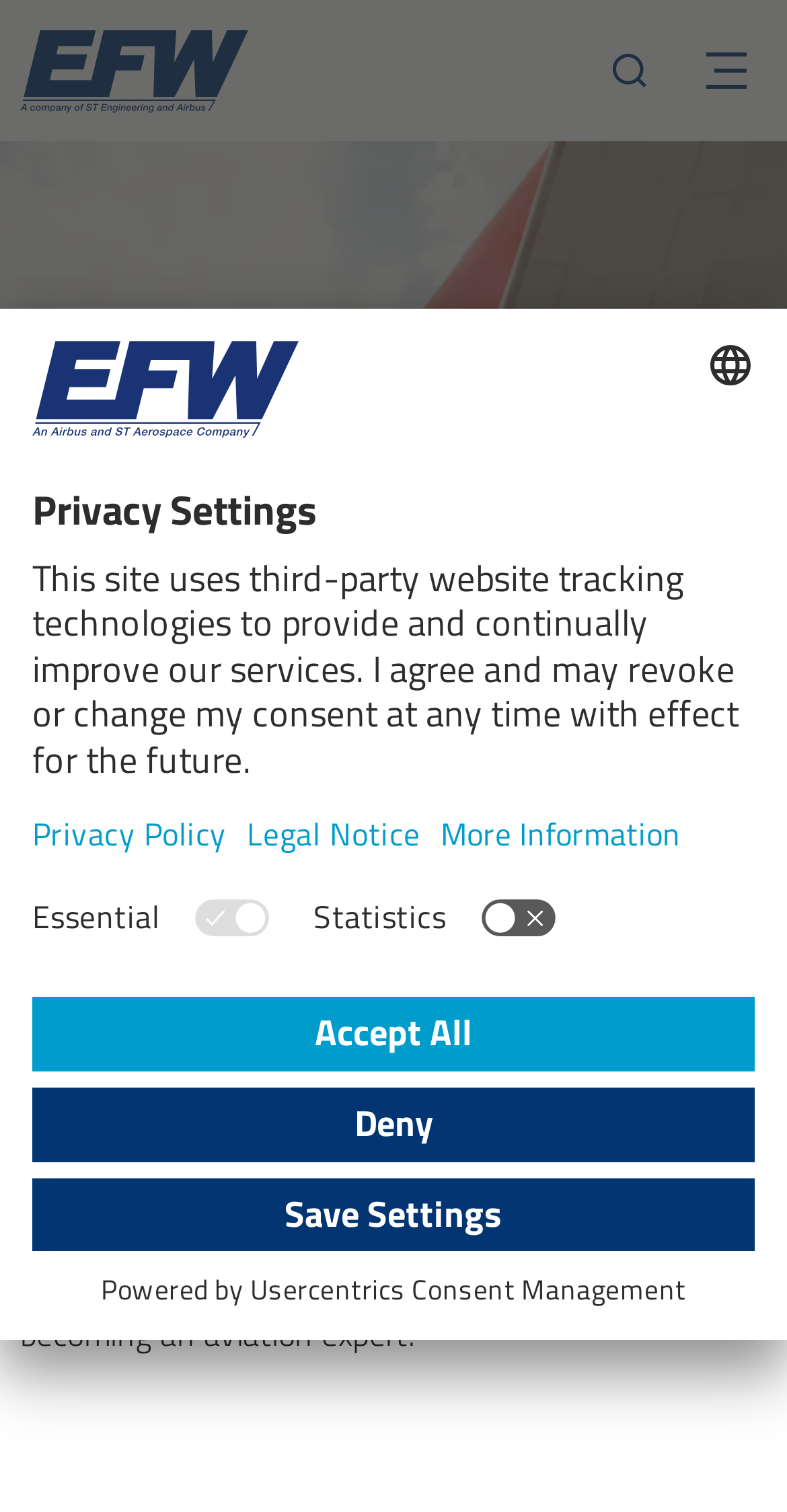Please identify the bounding box coordinates of the element that needs to be clicked to perform the following instruction: "Open the main menu".

[0.872, 0.02, 0.974, 0.073]